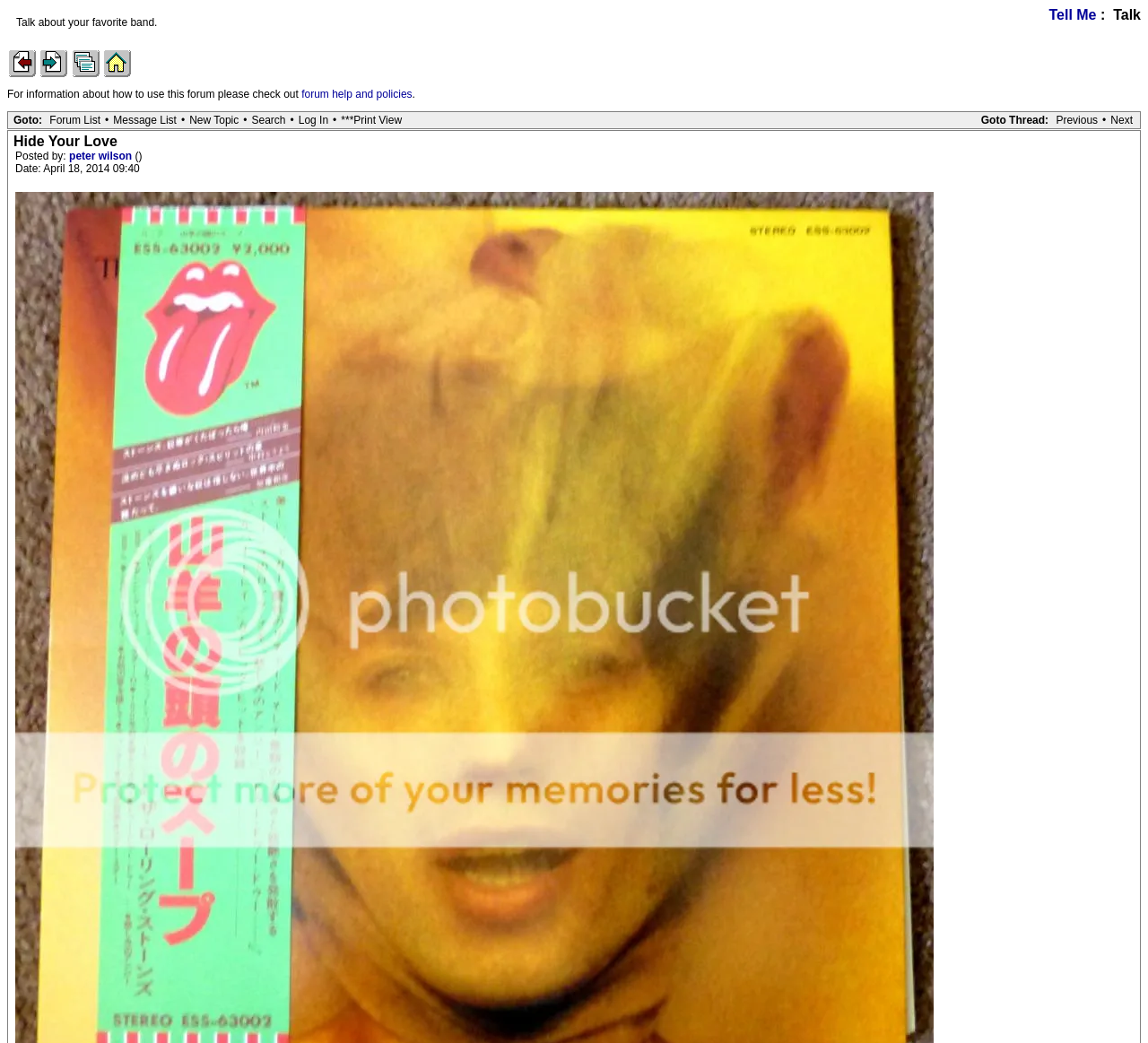Provide the bounding box for the UI element matching this description: "Search".

[0.215, 0.108, 0.253, 0.122]